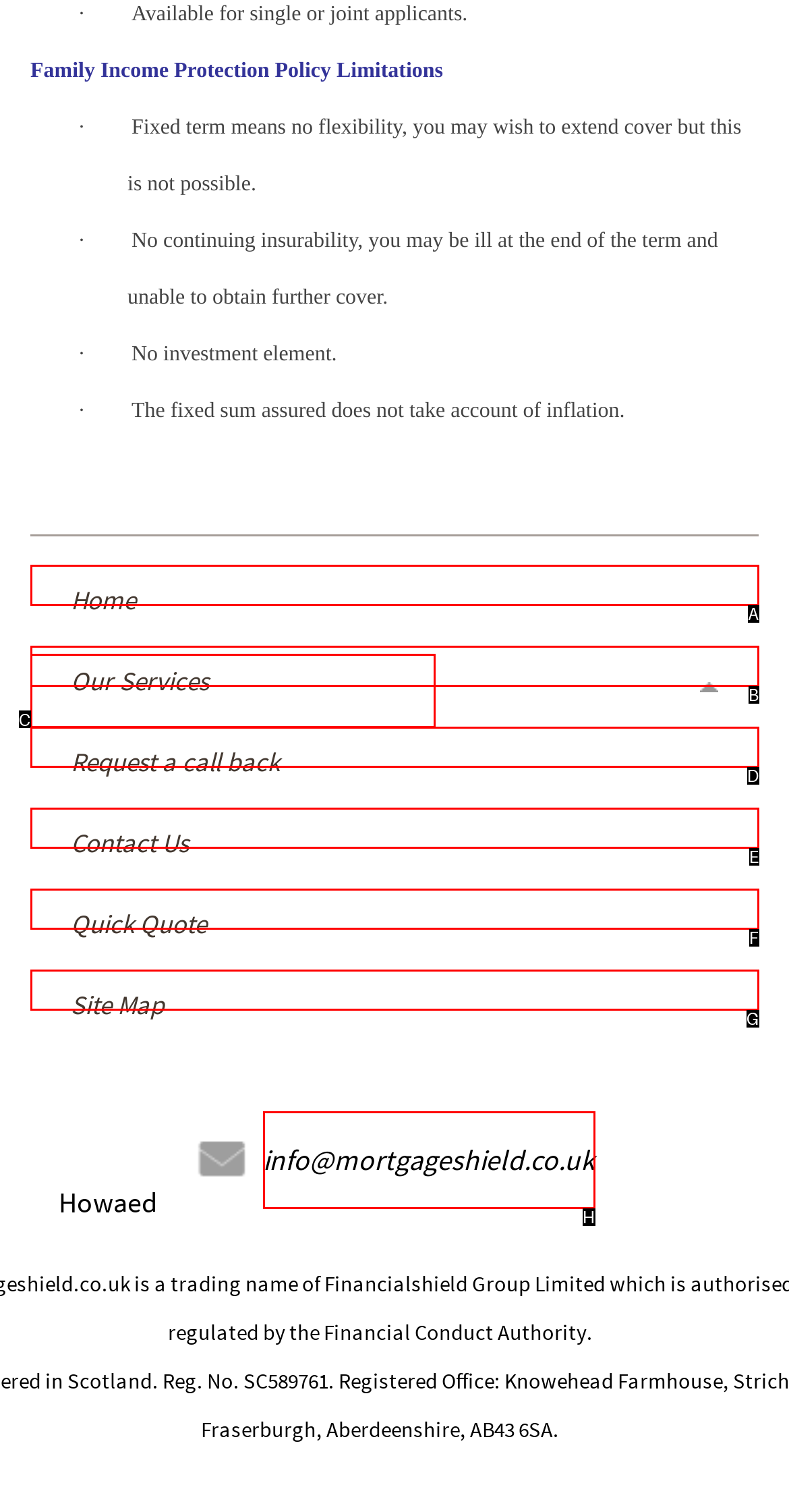Determine the UI element that matches the description: info@mortgageshield.co.uk
Answer with the letter from the given choices.

H